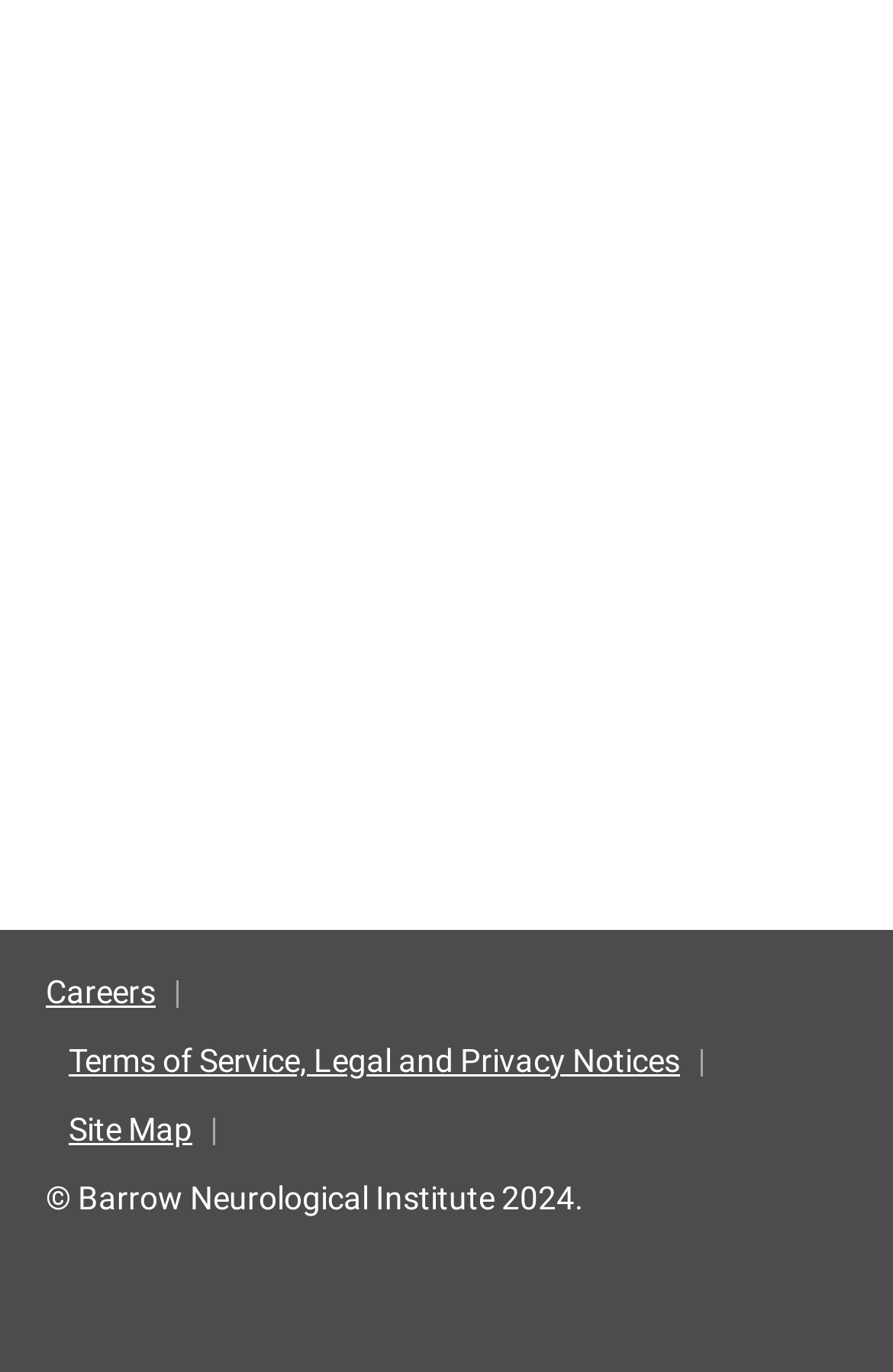Find the UI element described as: "Guest Blogging" and predict its bounding box coordinates. Ensure the coordinates are four float numbers between 0 and 1, [left, top, right, bottom].

None